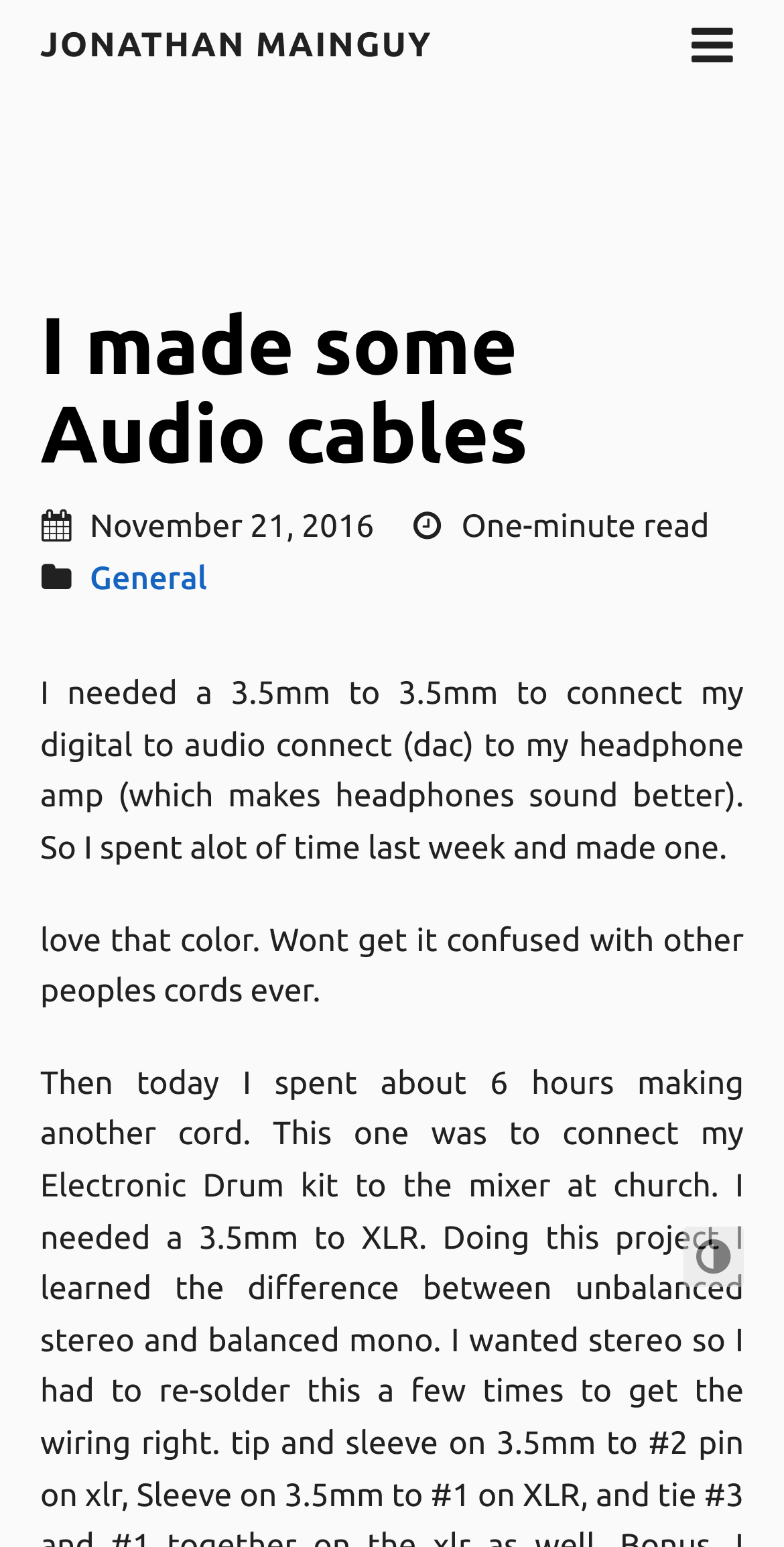What is the purpose of the 3.5mm to 3.5mm cable?
Provide a well-explained and detailed answer to the question.

I determined the purpose of the 3.5mm to 3.5mm cable by reading the static text element with the text 'I needed a 3.5mm to 3.5mm to connect my digital to audio connect (dac) to my headphone amp (which makes headphones sound better).' which explains the purpose of the cable.